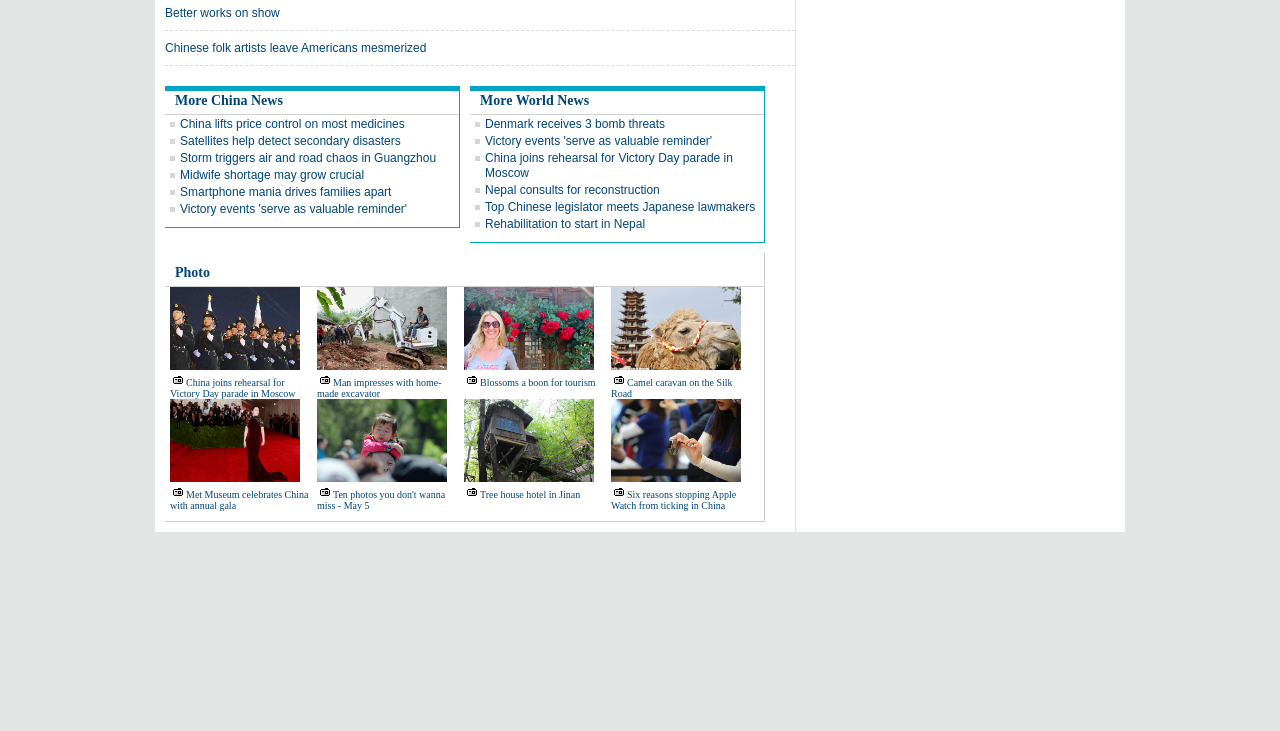Please determine the bounding box coordinates of the section I need to click to accomplish this instruction: "Click Welcome".

None